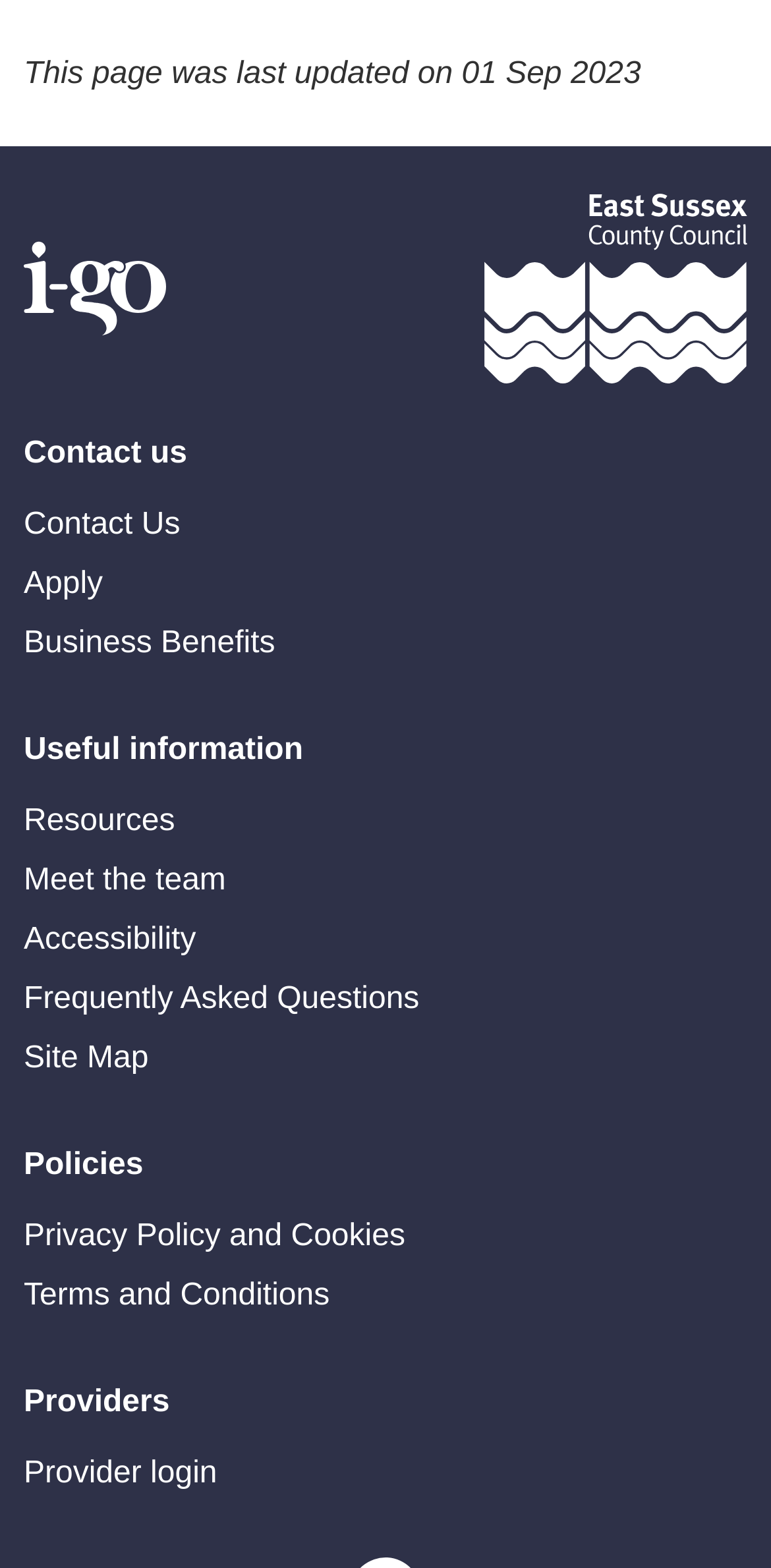What is the last updated date of this webpage?
Please provide a comprehensive answer based on the contents of the image.

The webpage has a static text at the top indicating the last updated date, which is 01 Sep 2023.